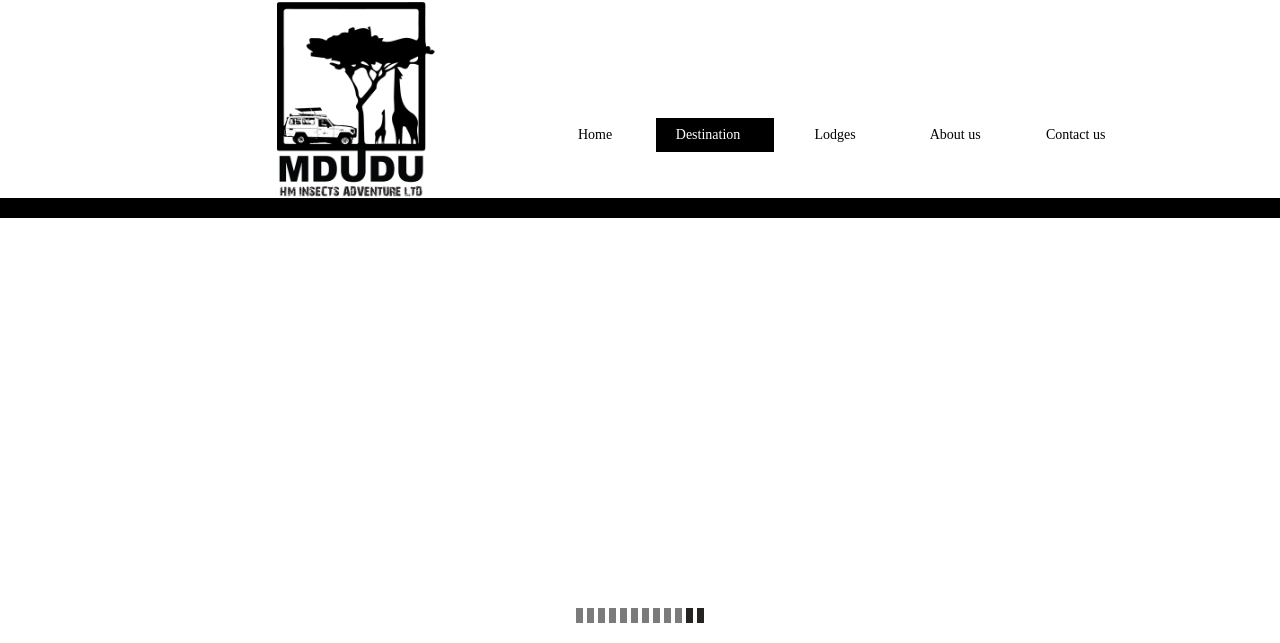What is the text next to the 'hasPopup' menu?
Based on the image, provide your answer in one word or phrase.

Destination